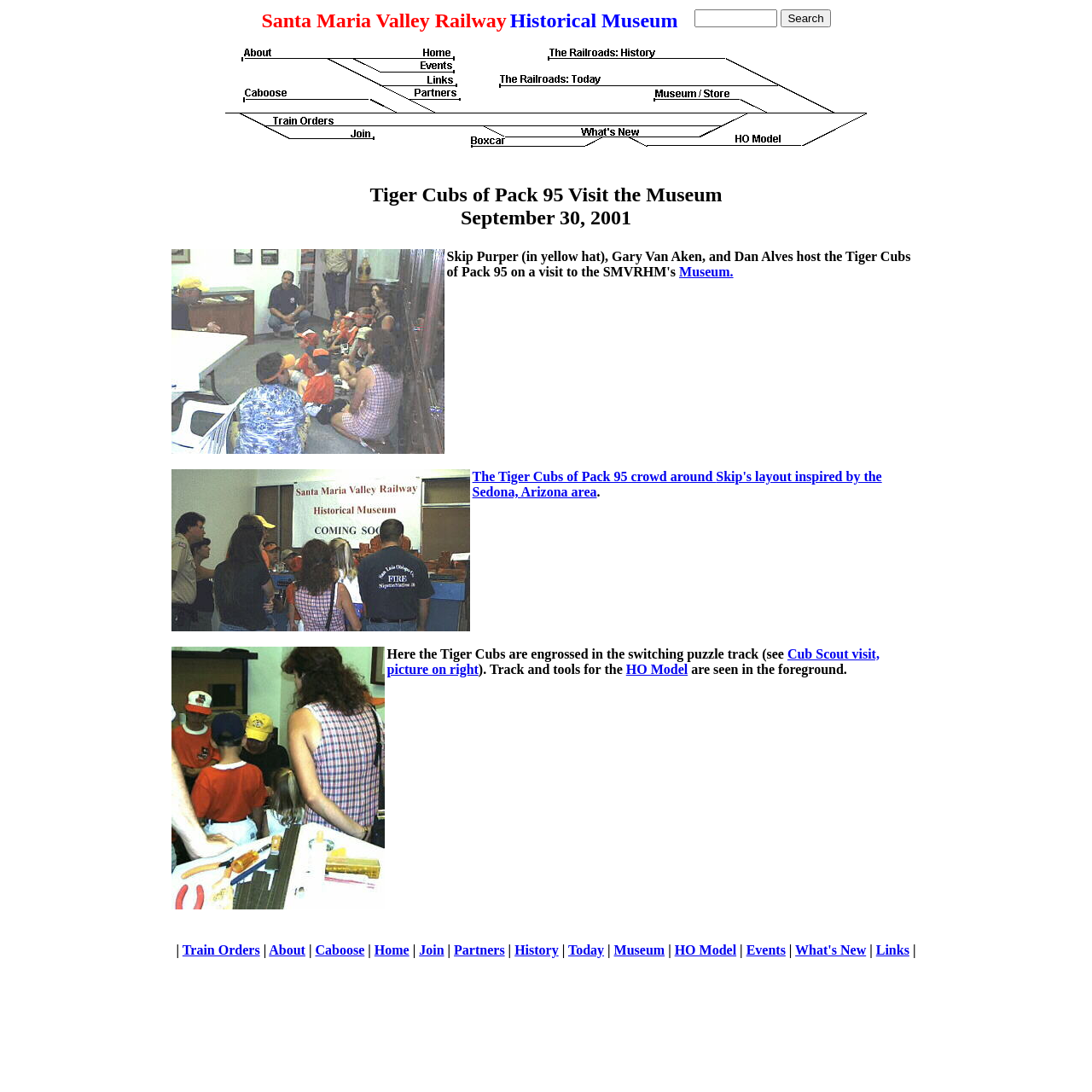Can you find the bounding box coordinates for the element that needs to be clicked to execute this instruction: "Visit the Museum page"? The coordinates should be given as four float numbers between 0 and 1, i.e., [left, top, right, bottom].

[0.562, 0.863, 0.609, 0.876]